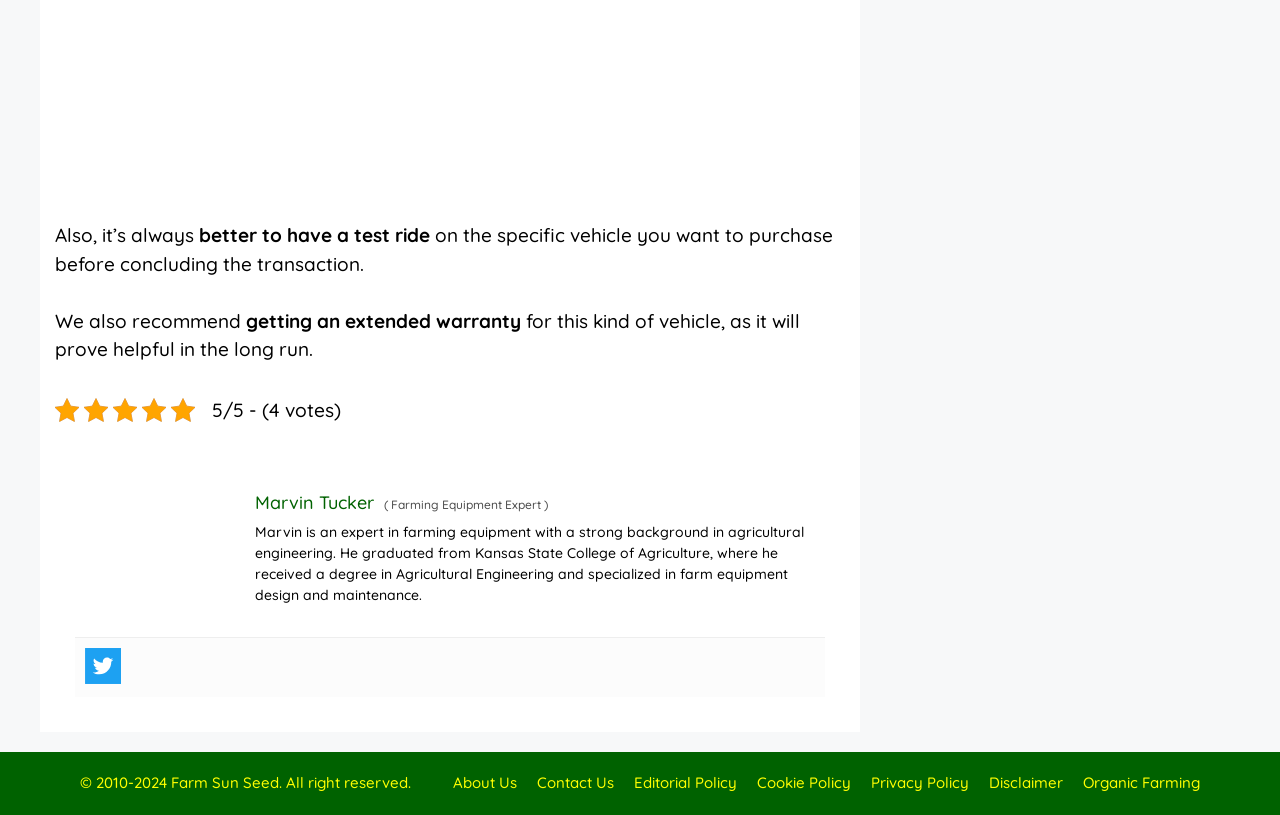Determine the bounding box coordinates of the UI element described by: "Organic Farming".

[0.846, 0.949, 0.938, 0.972]